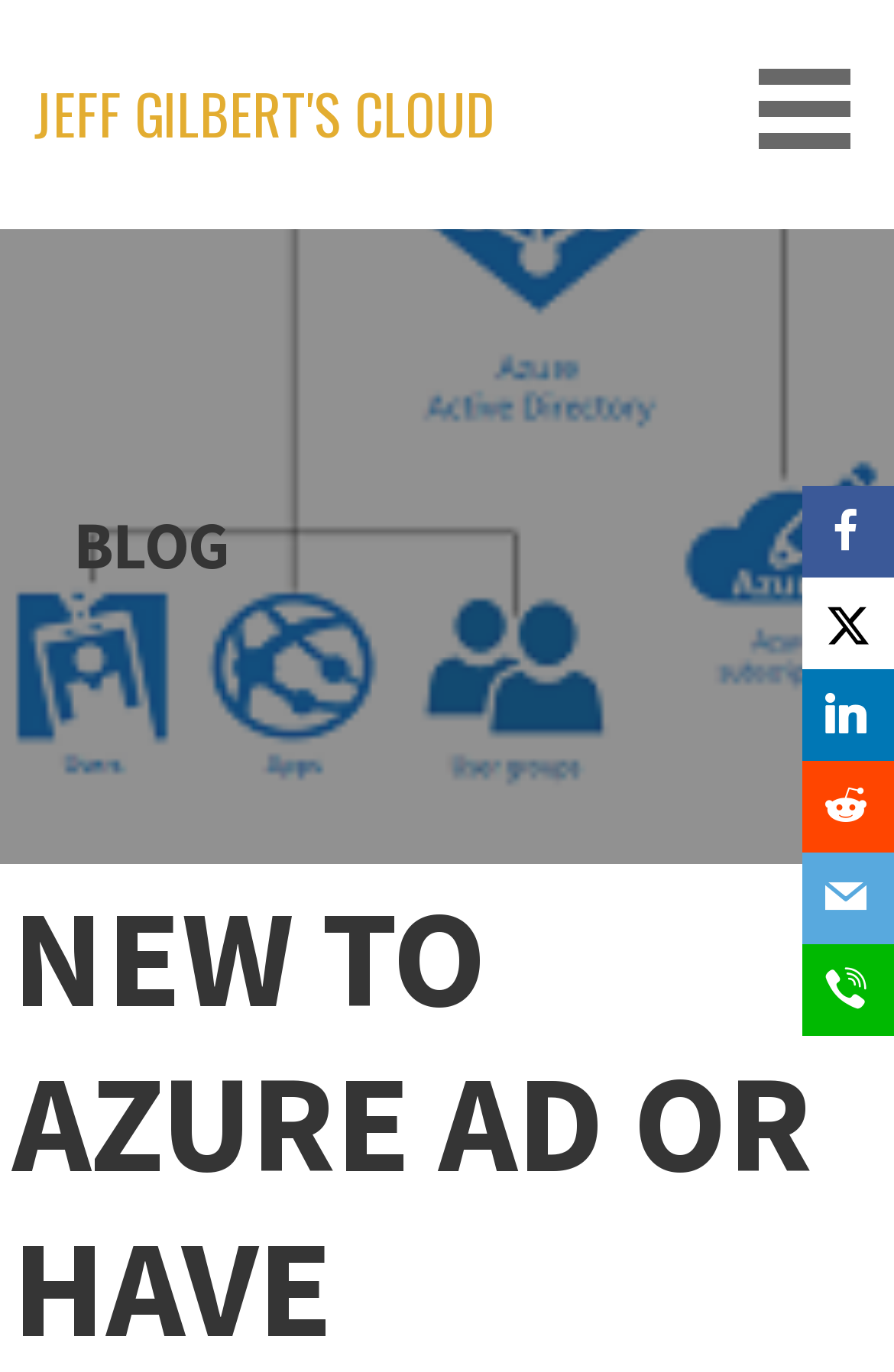Detail the various sections and features present on the webpage.

The webpage appears to be a blog or personal website, with the title "New to Azure AD or have getting started questions? – Jeff Gilbert's Cloud" displayed prominently at the top. 

Below the title, there is a link to "JEFF GILBERT'S CLOUD" positioned near the top-left corner of the page. 

On the top-right corner, there is a button with no text. 

Further down, a heading labeled "BLOG" is centered on the page. 

To the right of the "BLOG" heading, there are several social media links, including "Facebook", "LinkedIn", "Reddit", "Email", and "SMS", arranged vertically in a column.